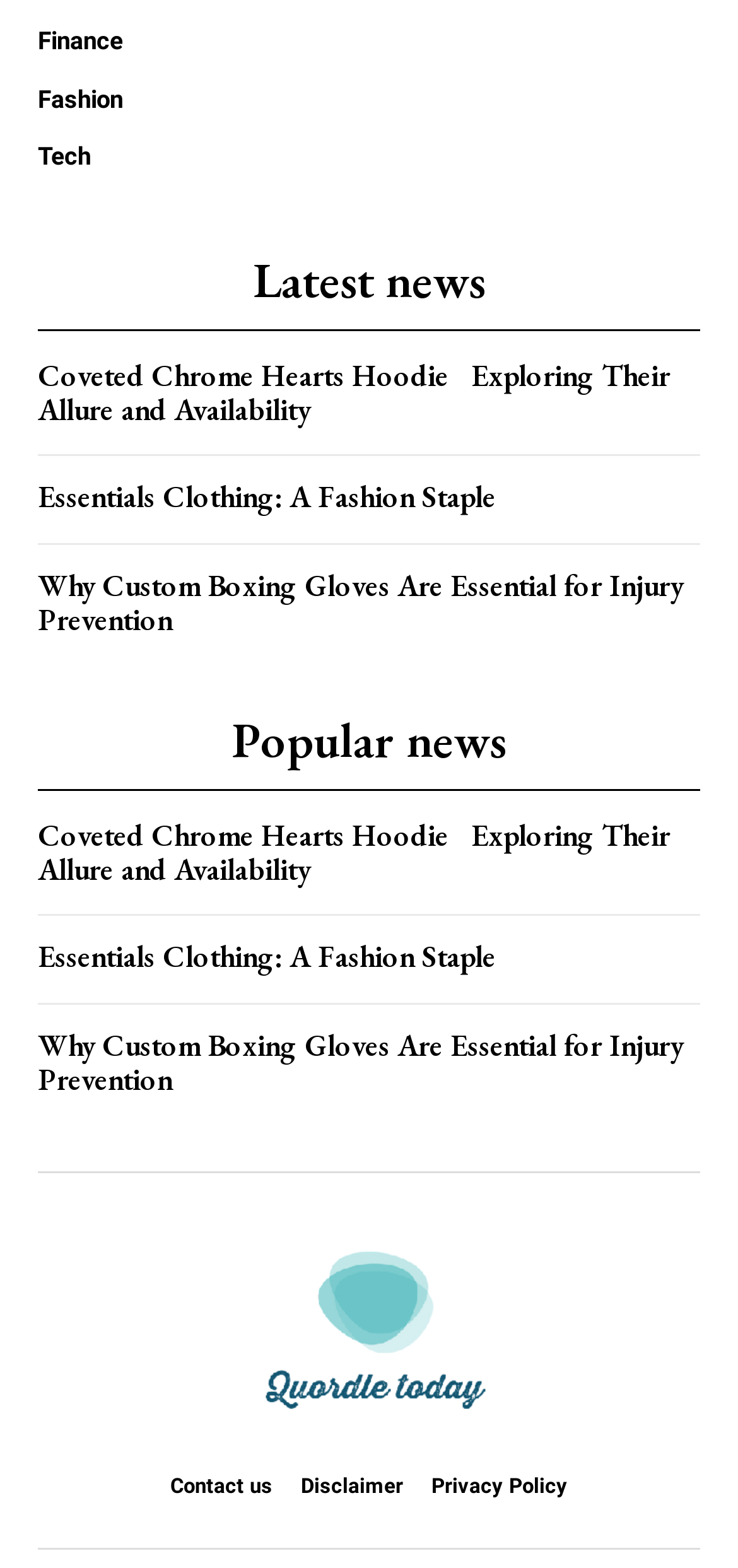What are the categories listed at the top?
Based on the screenshot, provide your answer in one word or phrase.

Finance, Fashion, Tech